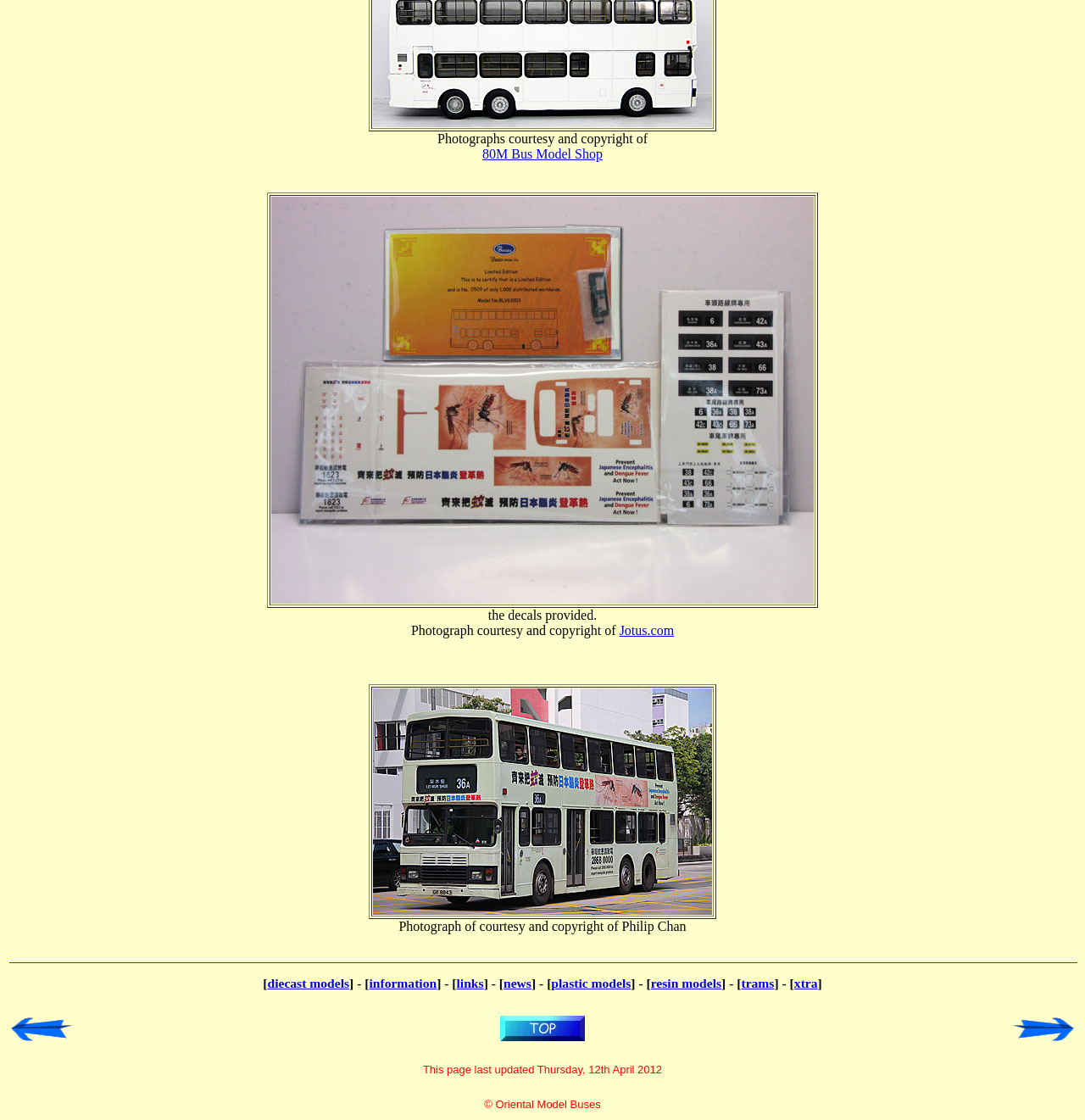Kindly provide the bounding box coordinates of the section you need to click on to fulfill the given instruction: "Visit Jotus.com".

[0.571, 0.556, 0.621, 0.569]